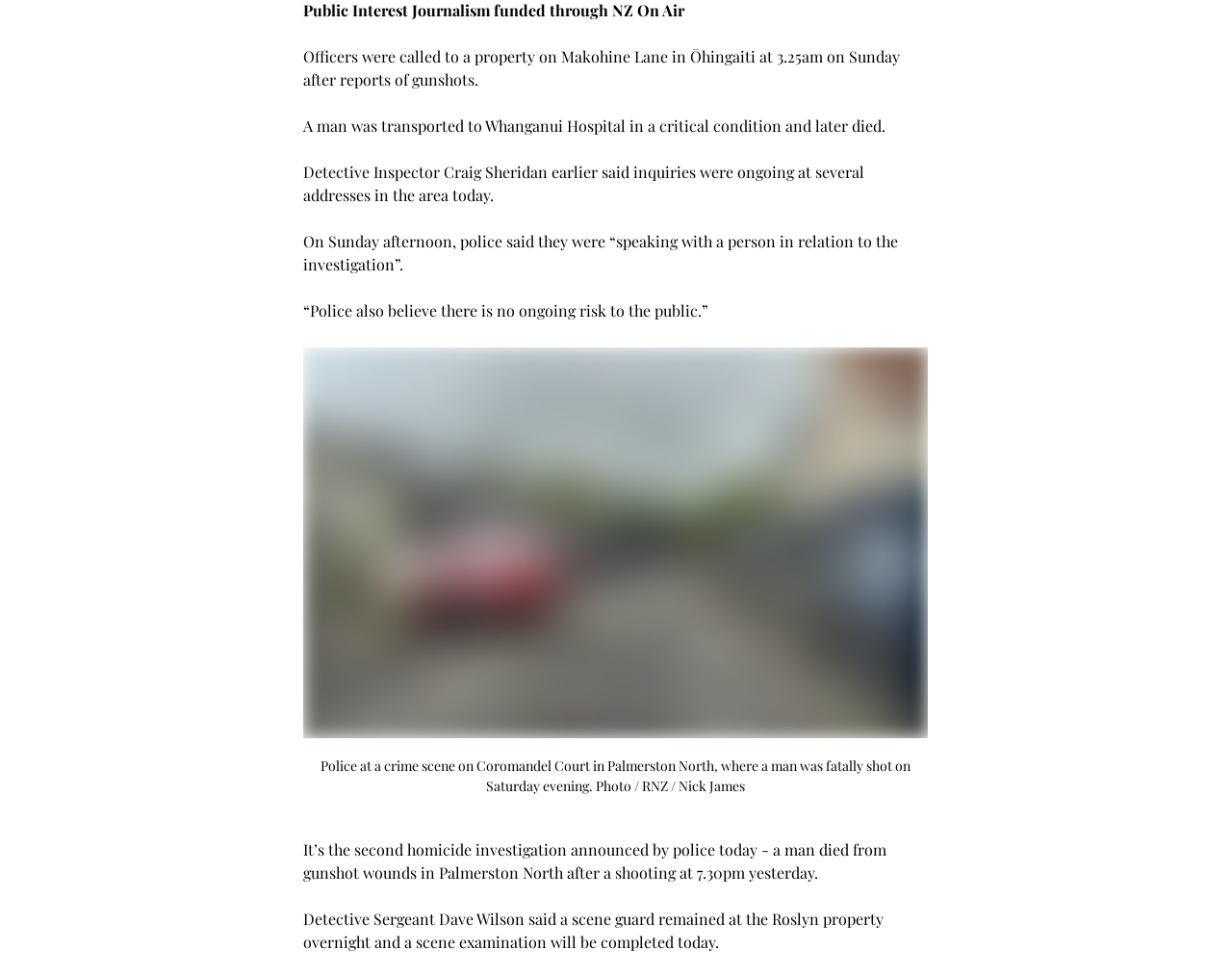How many homicide investigations are mentioned in the article?
Please provide a comprehensive answer to the question based on the webpage screenshot.

The article mentions two separate homicide investigations, one in Ōhingaiti and another in Palmerston North, as indicated by the text 'It’s the second homicide investigation announced by police today...'.